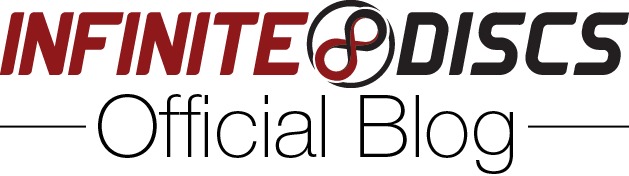What shape is incorporated into the letter 'O' in 'DISCS'?
Please provide a full and detailed response to the question.

The word 'DISCS' in the logo is rendered in a sleek, modern black font, and it creatively incorporates a circular symbol into the letter 'O', which adds a touch of elegance to the overall design.